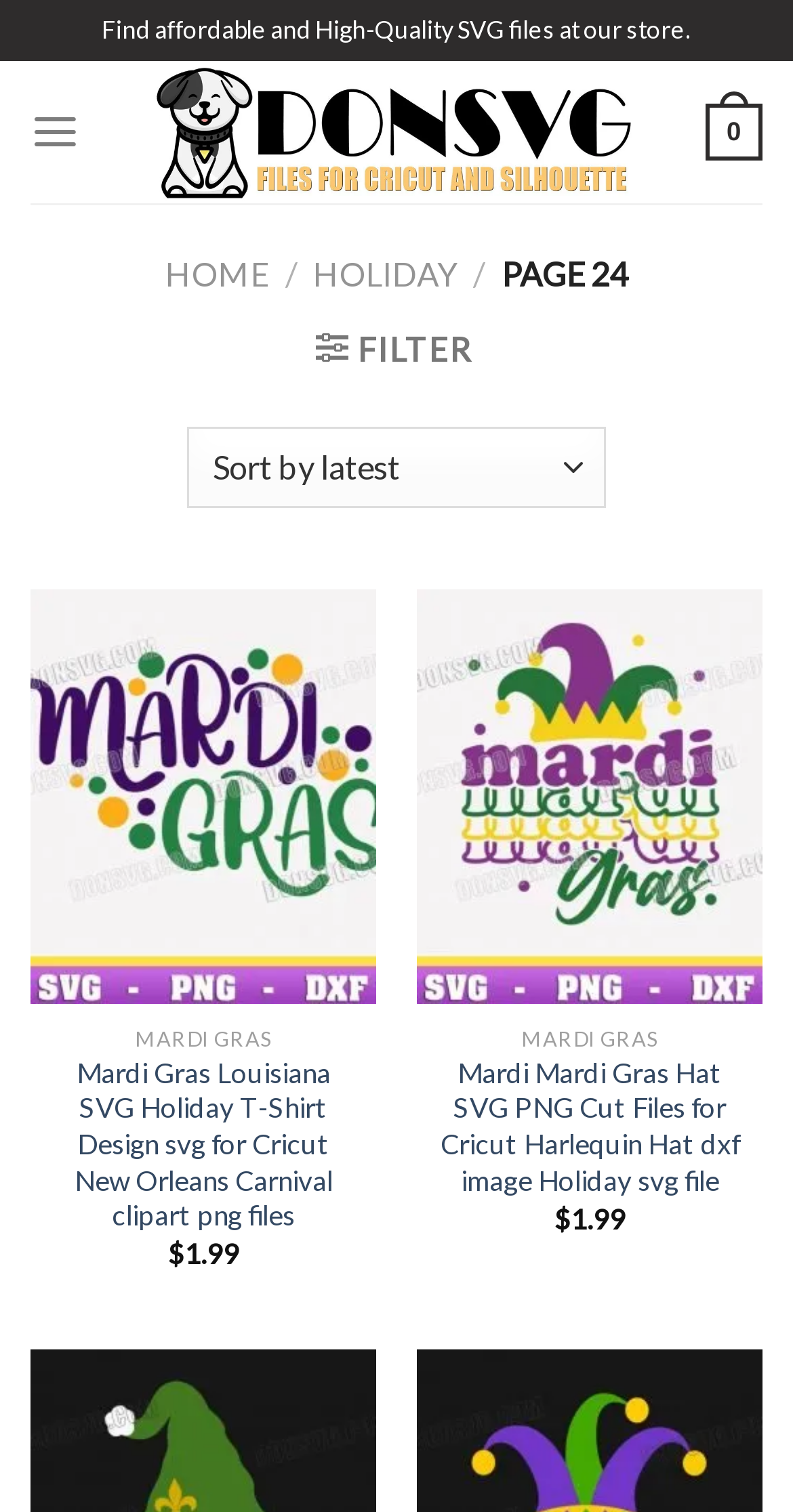Determine the bounding box coordinates of the clickable region to carry out the instruction: "Select an option from the 'Shop order' combobox".

[0.235, 0.282, 0.765, 0.336]